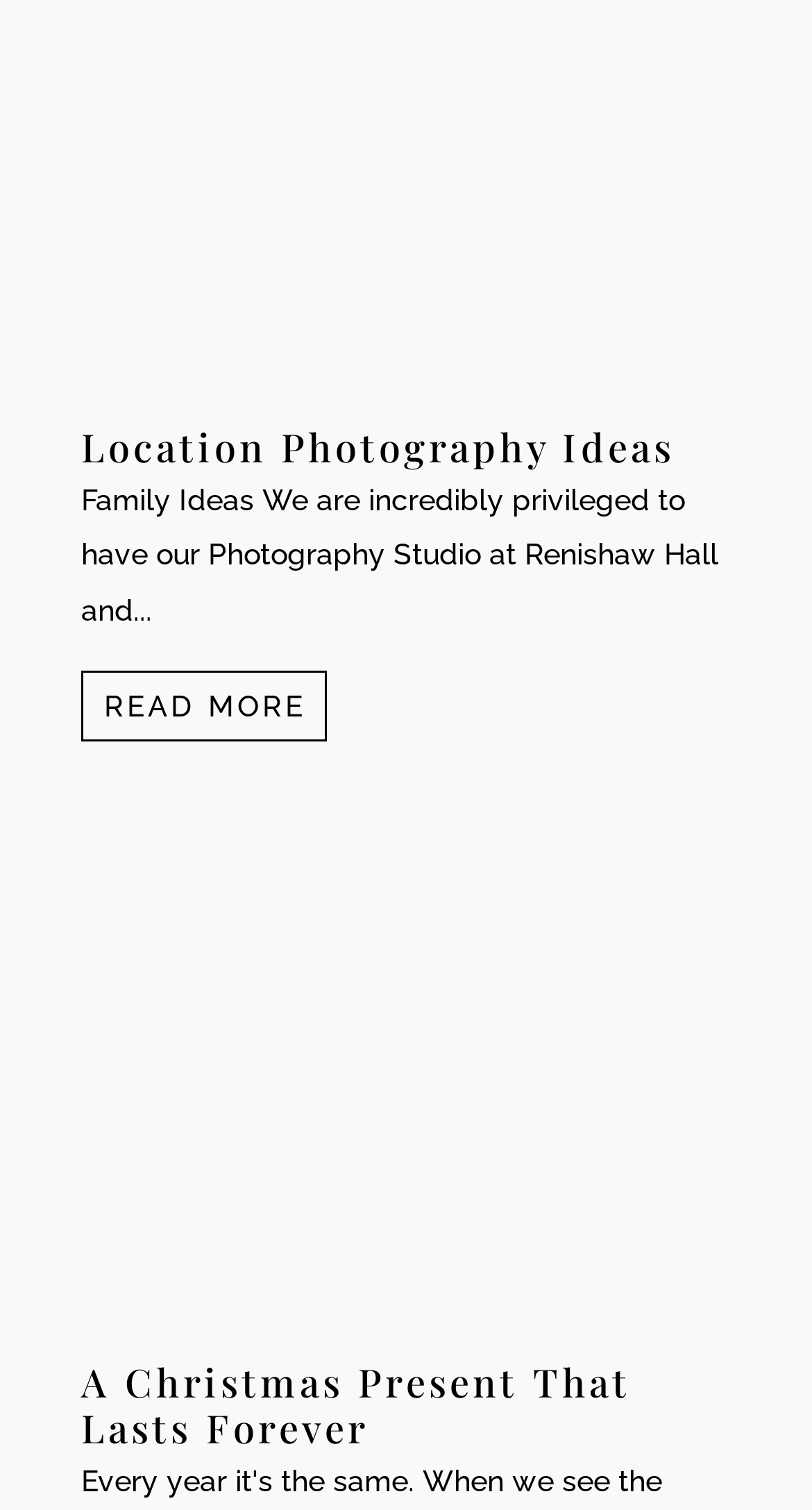How many links are there in the webpage?
We need a detailed and meticulous answer to the question.

There are four links in the webpage: 'Location Photography Ideas', 'READ MORE', 'A Christmas Present That Lasts Forever L', and 'A Christmas Present That Lasts Forever'.